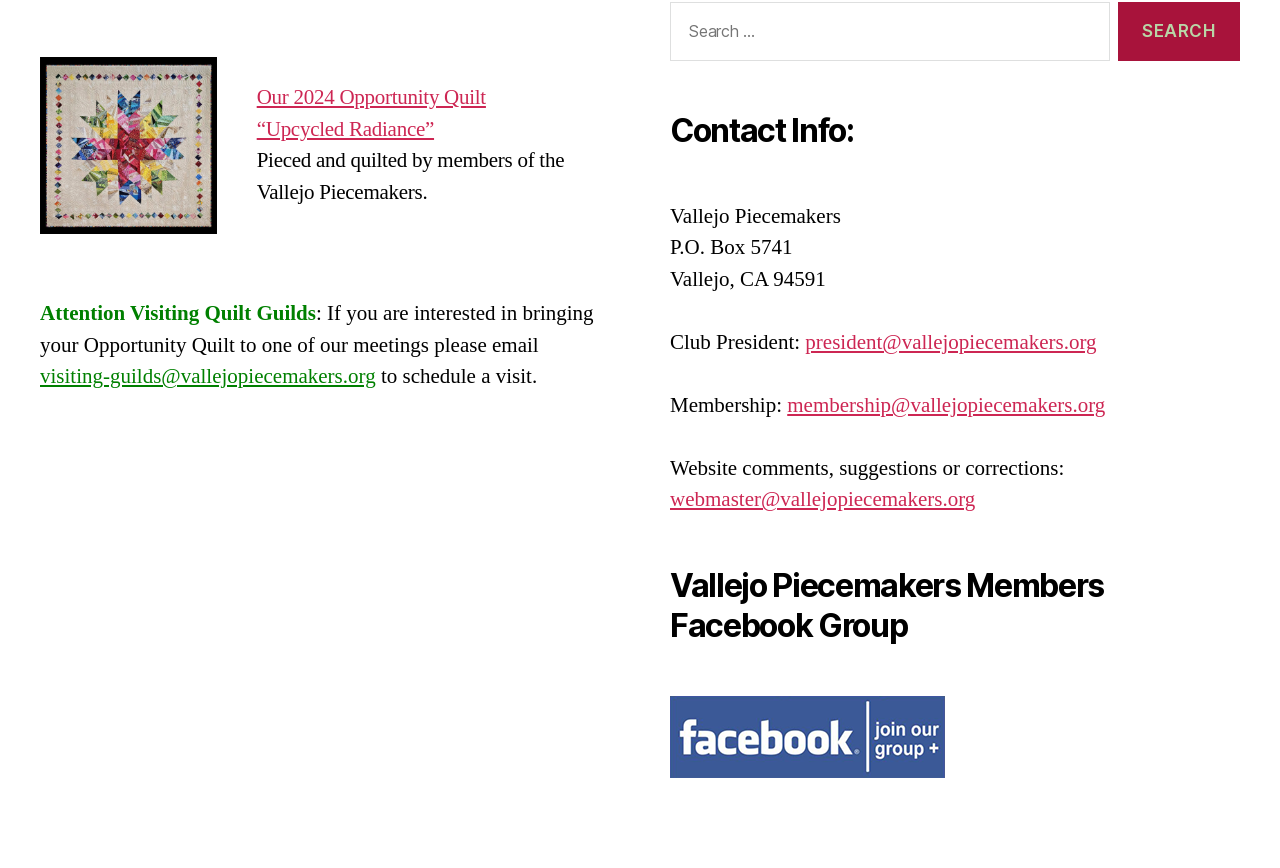Find the bounding box coordinates of the UI element according to this description: "president@vallejopiecemakers.org".

[0.629, 0.38, 0.857, 0.408]